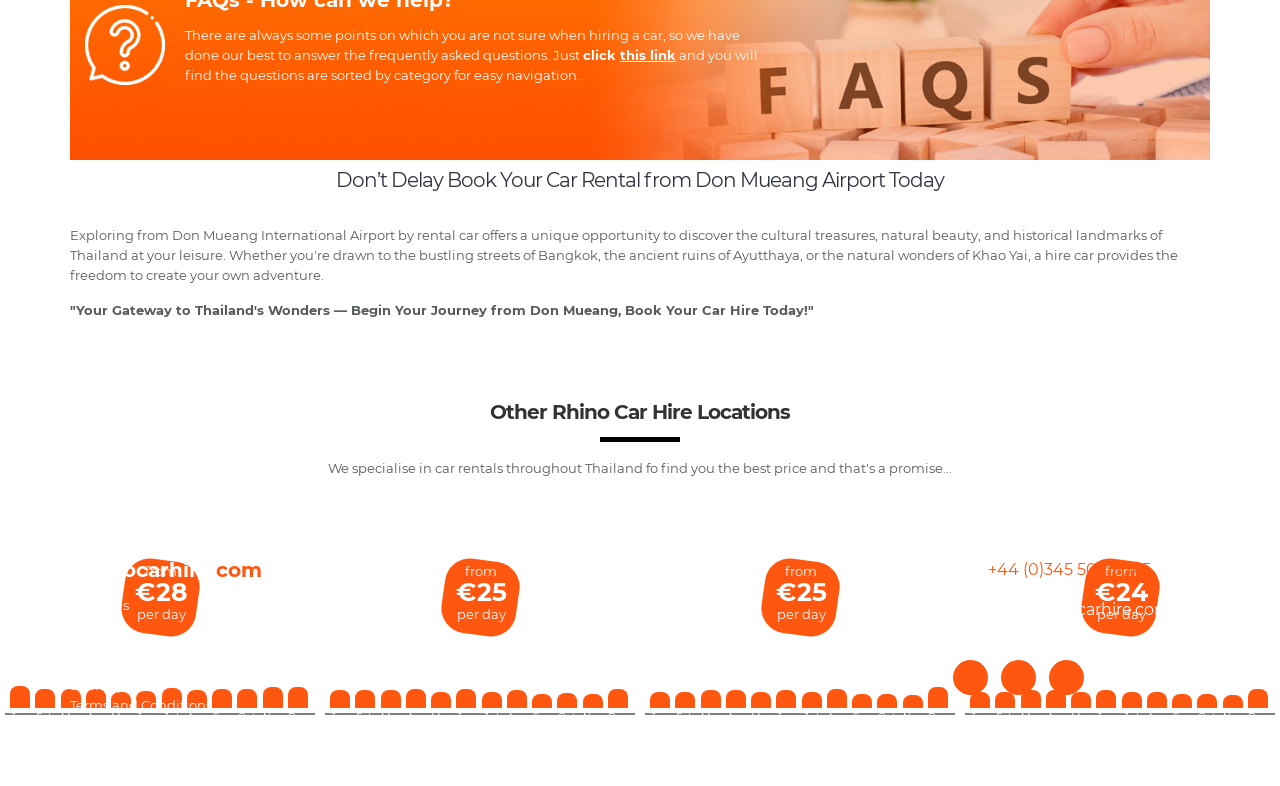Specify the bounding box coordinates of the region I need to click to perform the following instruction: "click the link to book car hire from Don Mueang Airport". The coordinates must be four float numbers in the range of 0 to 1, i.e., [left, top, right, bottom].

[0.484, 0.06, 0.528, 0.08]